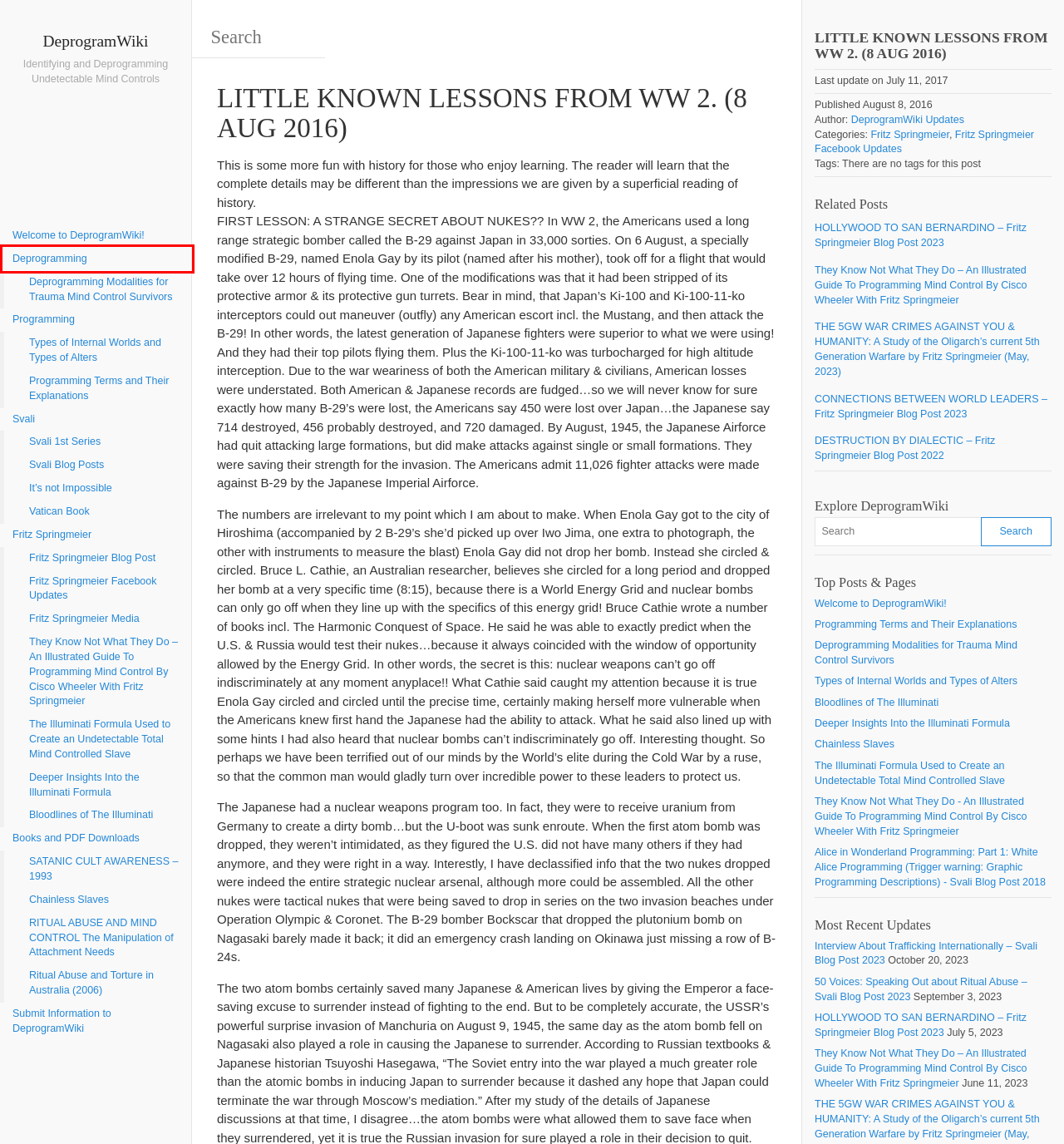Take a look at the provided webpage screenshot featuring a red bounding box around an element. Select the most appropriate webpage description for the page that loads after clicking on the element inside the red bounding box. Here are the candidates:
A. Fritz Springmeier Media Archives - DeprogramWiki
B. Deprogramming Modalities for Trauma Mind Control Survivors - DeprogramWiki
C. Svali Archives - DeprogramWiki
D. Fritz Springmeier Blog Post Archives - DeprogramWiki
E. Fritz Springmeier Facebook Updates Archives - DeprogramWiki
F. Deprogramming Archives - DeprogramWiki
G. Interview About Trafficking Internationally - Svali Blog Post 2023 - DeprogramWiki
H. Svali 1st Series Archives - DeprogramWiki

F